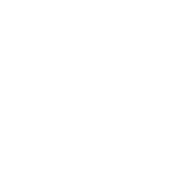What is the purpose of the exhibition?
Provide a detailed and well-explained answer to the question.

The caption states that the exhibition is celebrated for enhancing community spirit and supporting a local artist, indicating that the purpose of the exhibition is to bring the community together and promote local talent.